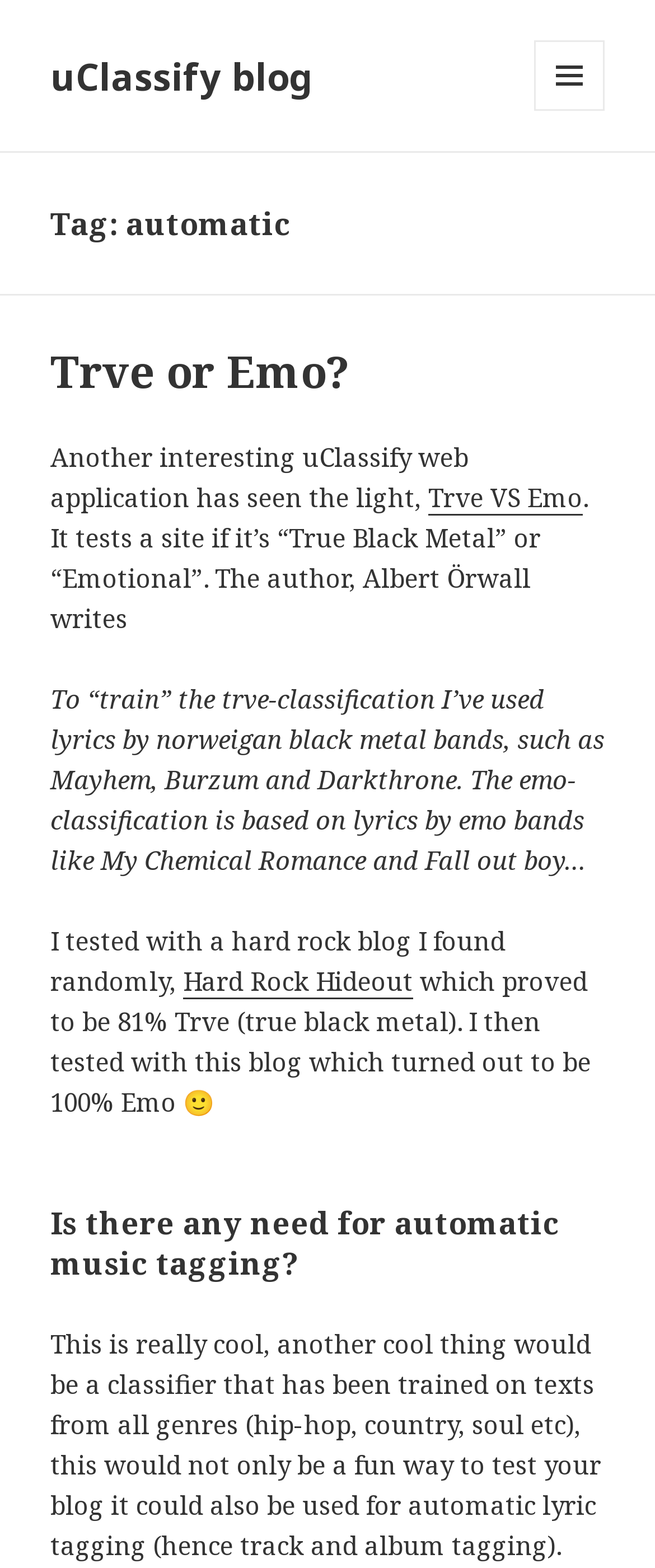What percentage of 'Trve' did the hard rock blog score?
Based on the screenshot, respond with a single word or phrase.

81%